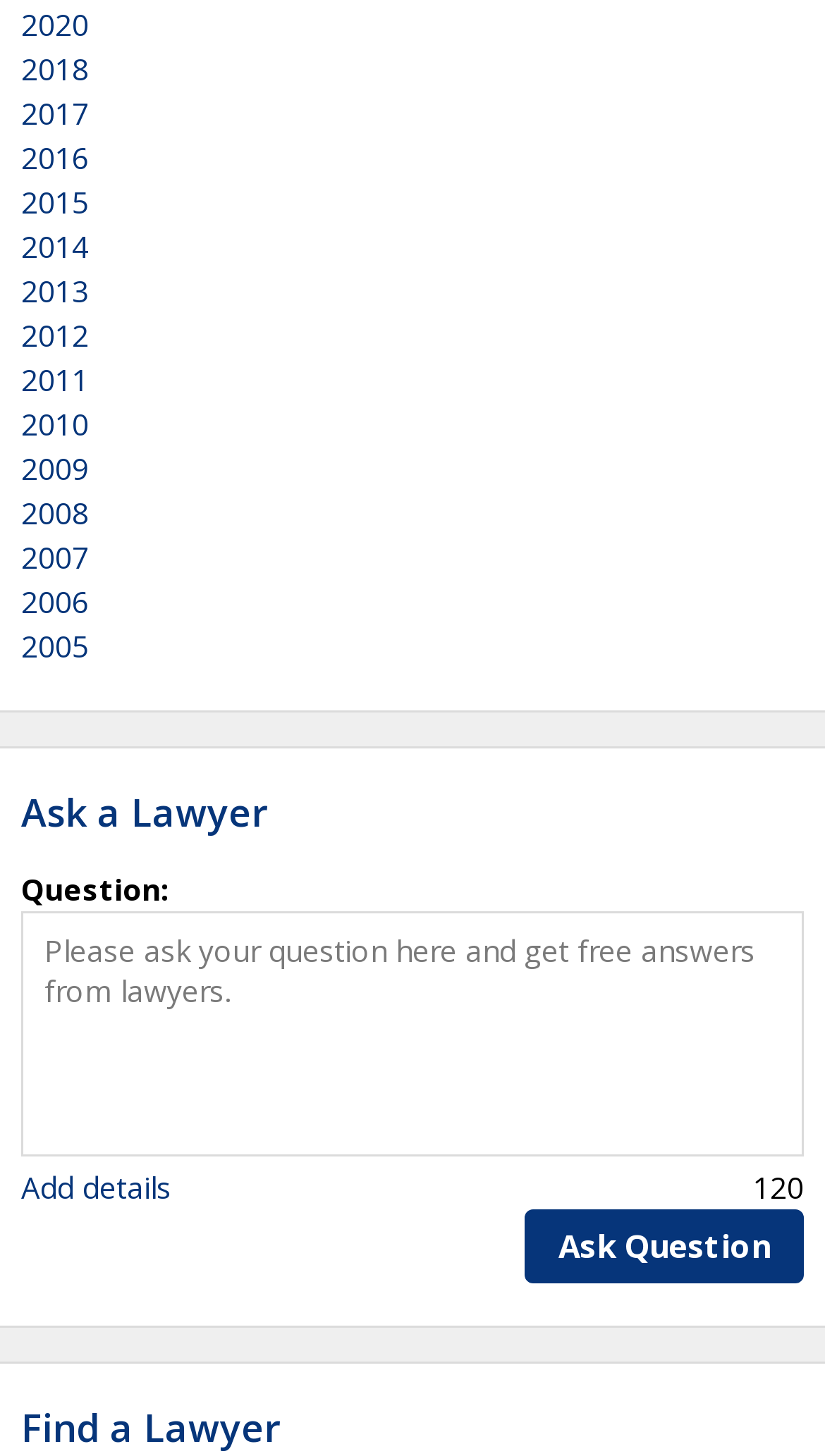Pinpoint the bounding box coordinates for the area that should be clicked to perform the following instruction: "Enter a question in the text box".

[0.026, 0.625, 0.974, 0.794]